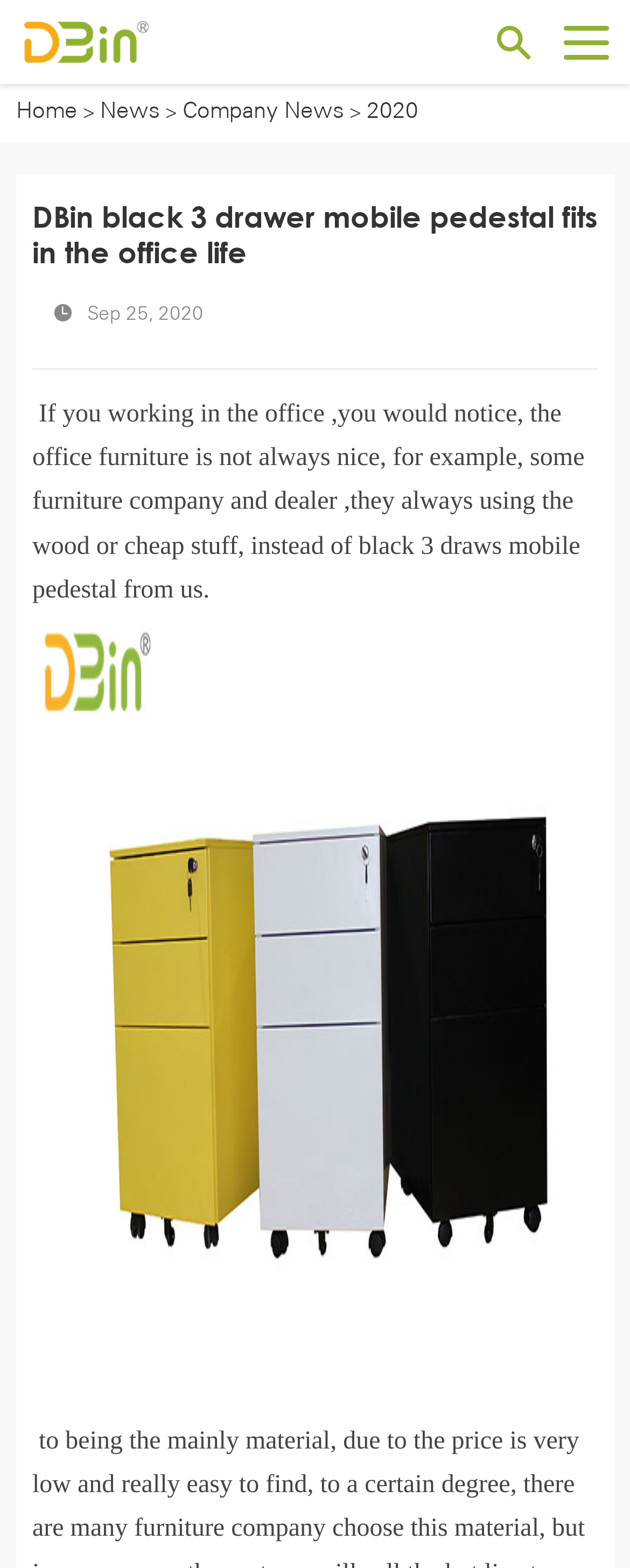Can you find the bounding box coordinates for the UI element given this description: "News"? Provide the coordinates as four float numbers between 0 and 1: [left, top, right, bottom].

[0.159, 0.065, 0.254, 0.078]